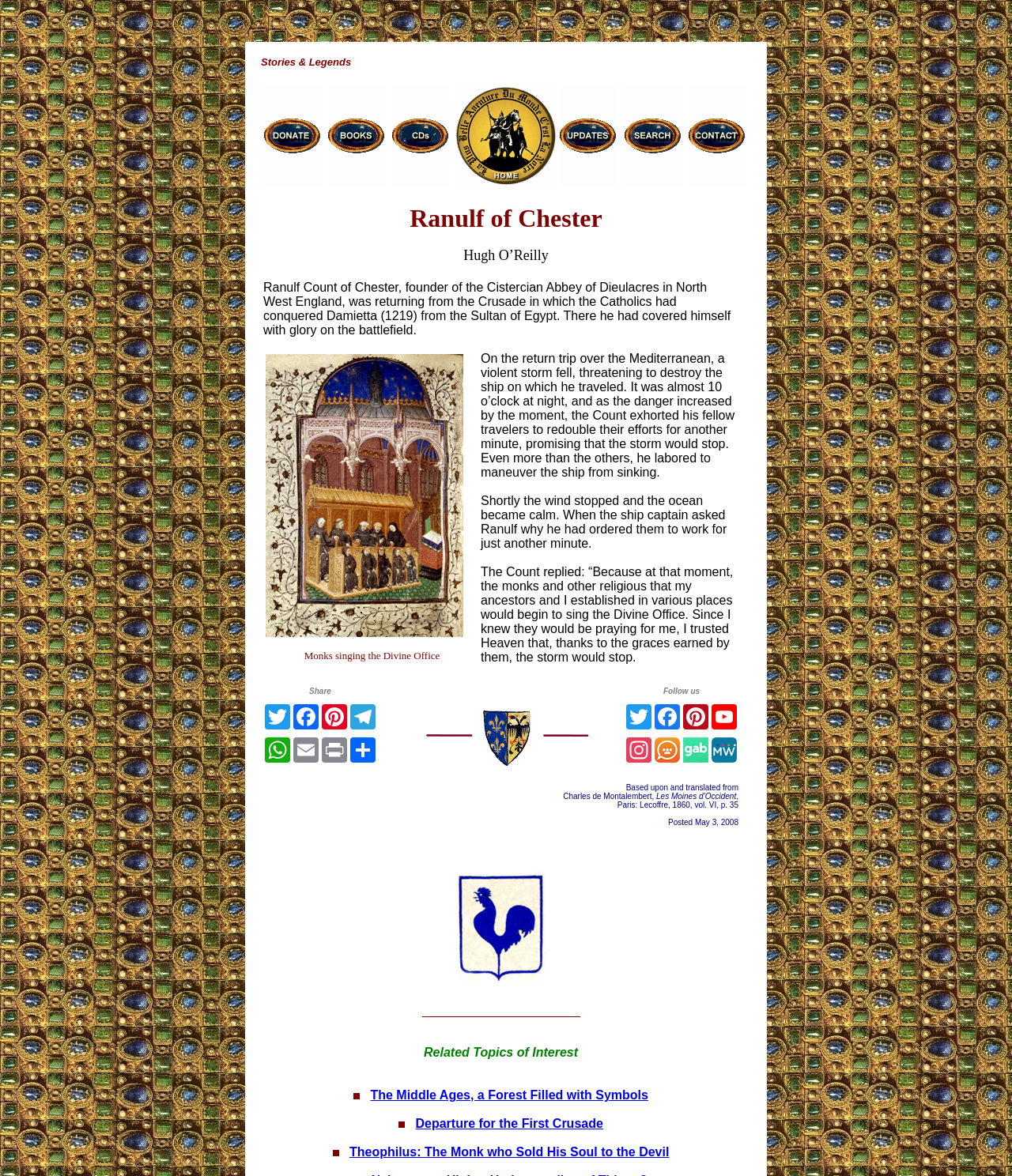Please specify the bounding box coordinates of the region to click in order to perform the following instruction: "Click on the 'donate' link".

[0.259, 0.071, 0.321, 0.16]